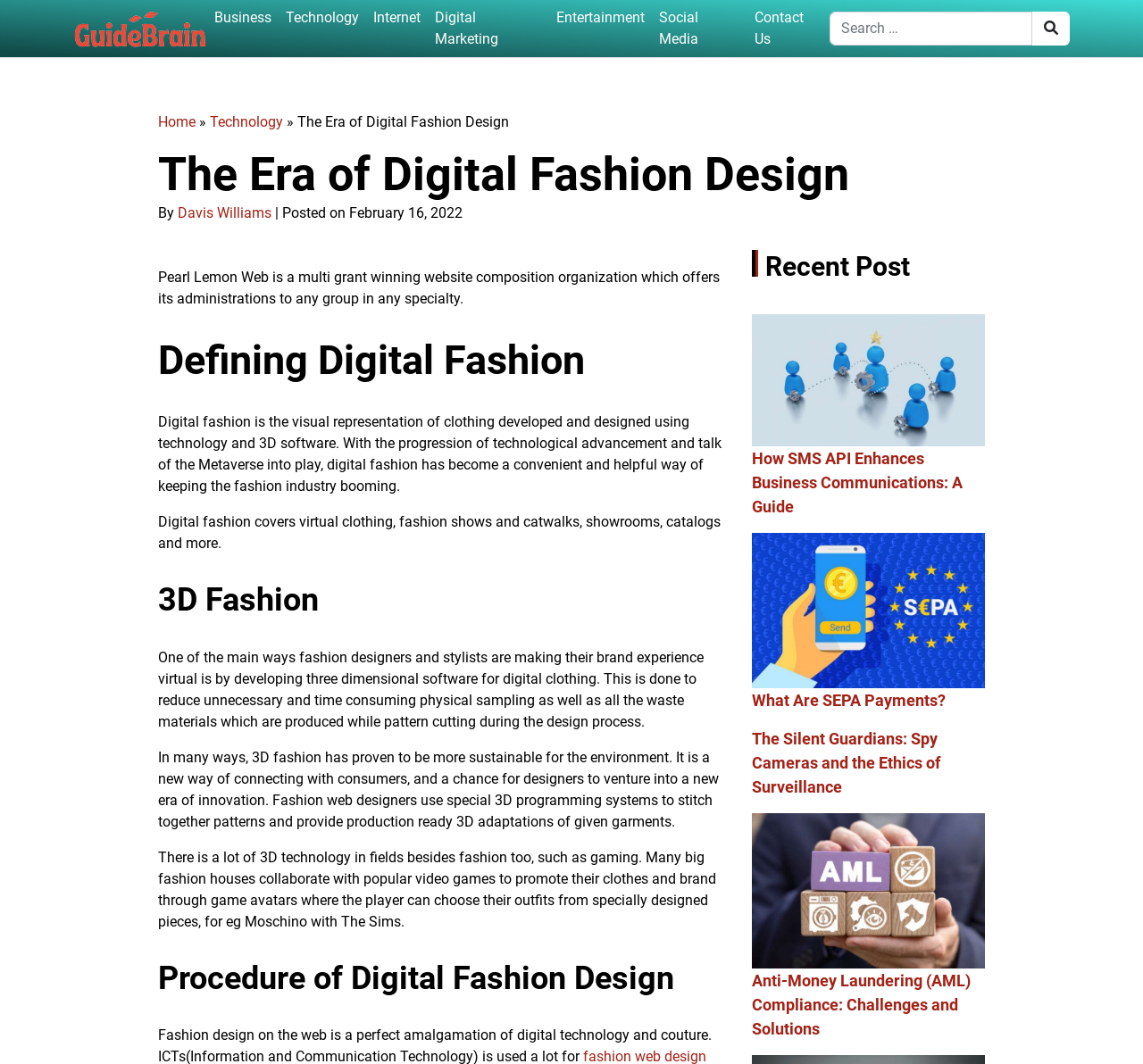Offer a thorough description of the webpage.

The webpage is about digital fashion design, with a focus on the use of 3D software and technology in the fashion industry. At the top of the page, there is a navigation menu with links to various categories, including "Business", "Technology", "Internet", and "Entertainment". Next to the navigation menu, there is a search bar with a "Search" button.

Below the navigation menu, there is a heading that reads "The Era of Digital Fashion Design" followed by a subheading with the author's name, "Davis Williams", and the date "February 16, 2022". 

The main content of the page is divided into sections, each with a heading. The first section, "Defining Digital Fashion", explains that digital fashion is the visual representation of clothing developed using technology and 3D software. The second section, "3D Fashion", discusses how fashion designers and stylists are using 3D software to create digital clothing, reducing waste and promoting sustainability.

The third section, "Procedure of Digital Fashion Design", is not fully described, but it appears to be a continuation of the discussion on digital fashion design. 

On the right side of the page, there is a section titled "Recent Post" with links to several articles, including "How SMS API Enhances Business Communications", "What are SEPA Payments?", and "Anti-Money Laundering (AML) Compliance". Each article has a corresponding image.